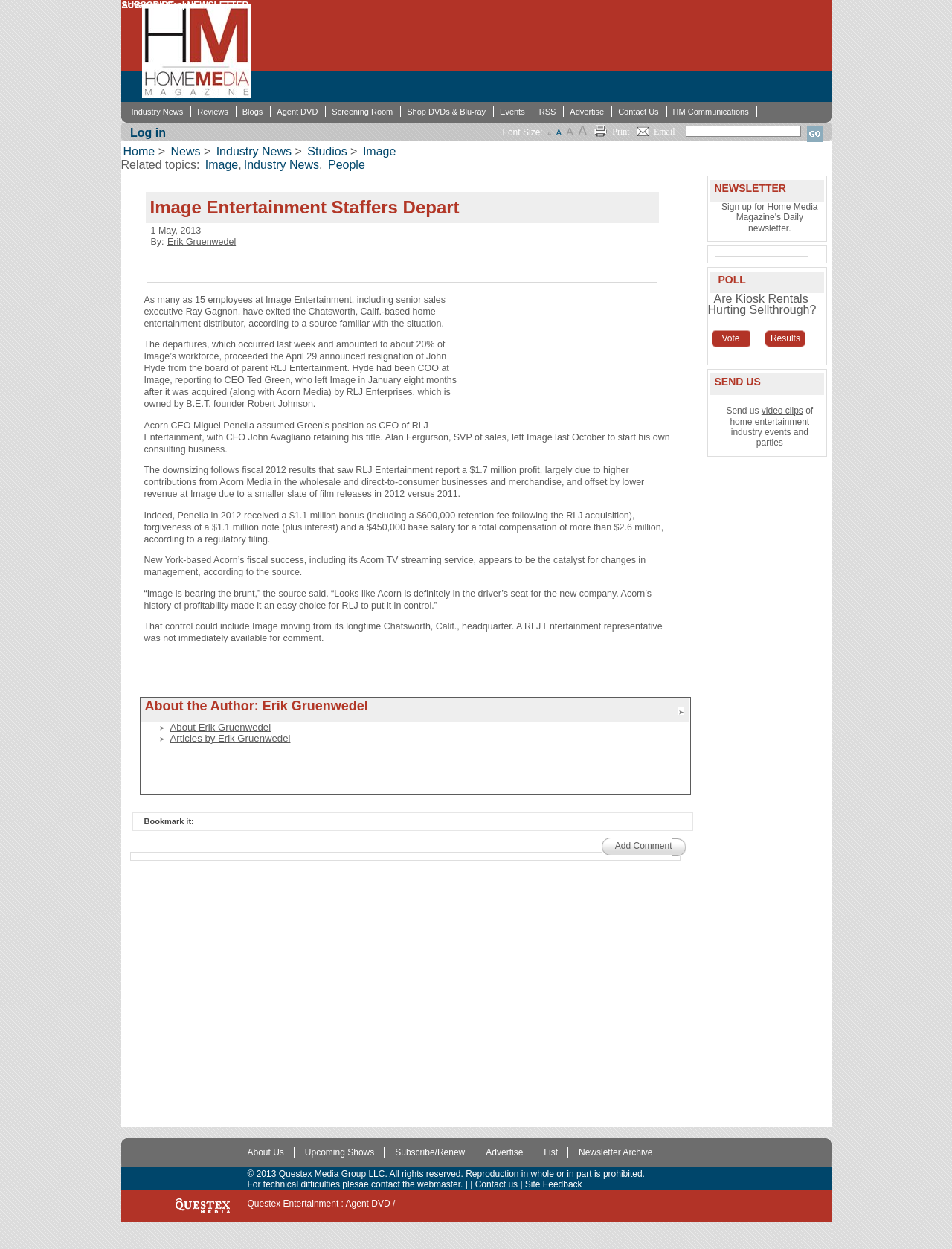What is the name of the company mentioned in the article?
Look at the image and respond with a one-word or short-phrase answer.

Image Entertainment